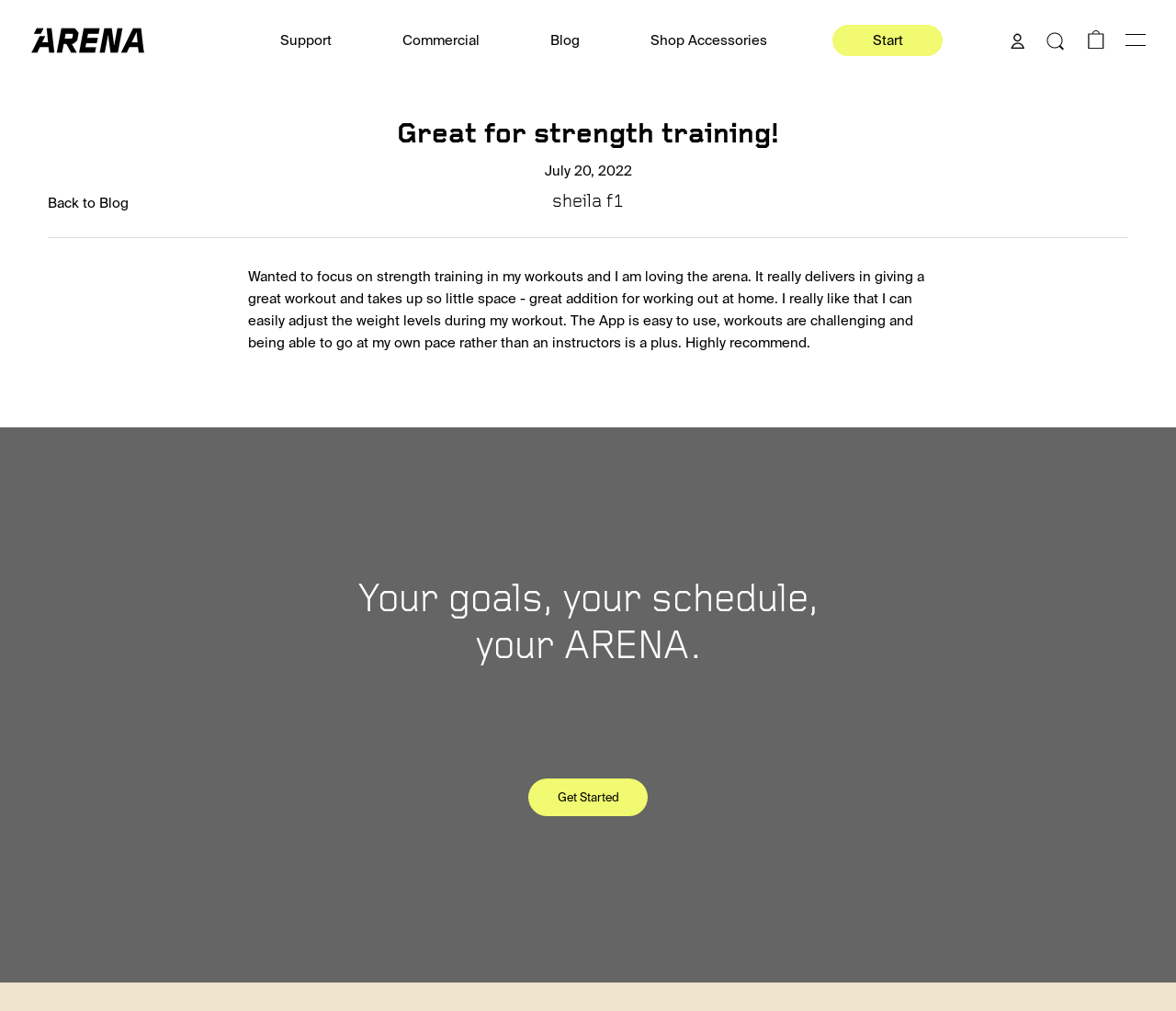Please determine the bounding box coordinates of the element to click in order to execute the following instruction: "Search". The coordinates should be four float numbers between 0 and 1, specified as [left, top, right, bottom].

[0.889, 0.026, 0.92, 0.054]